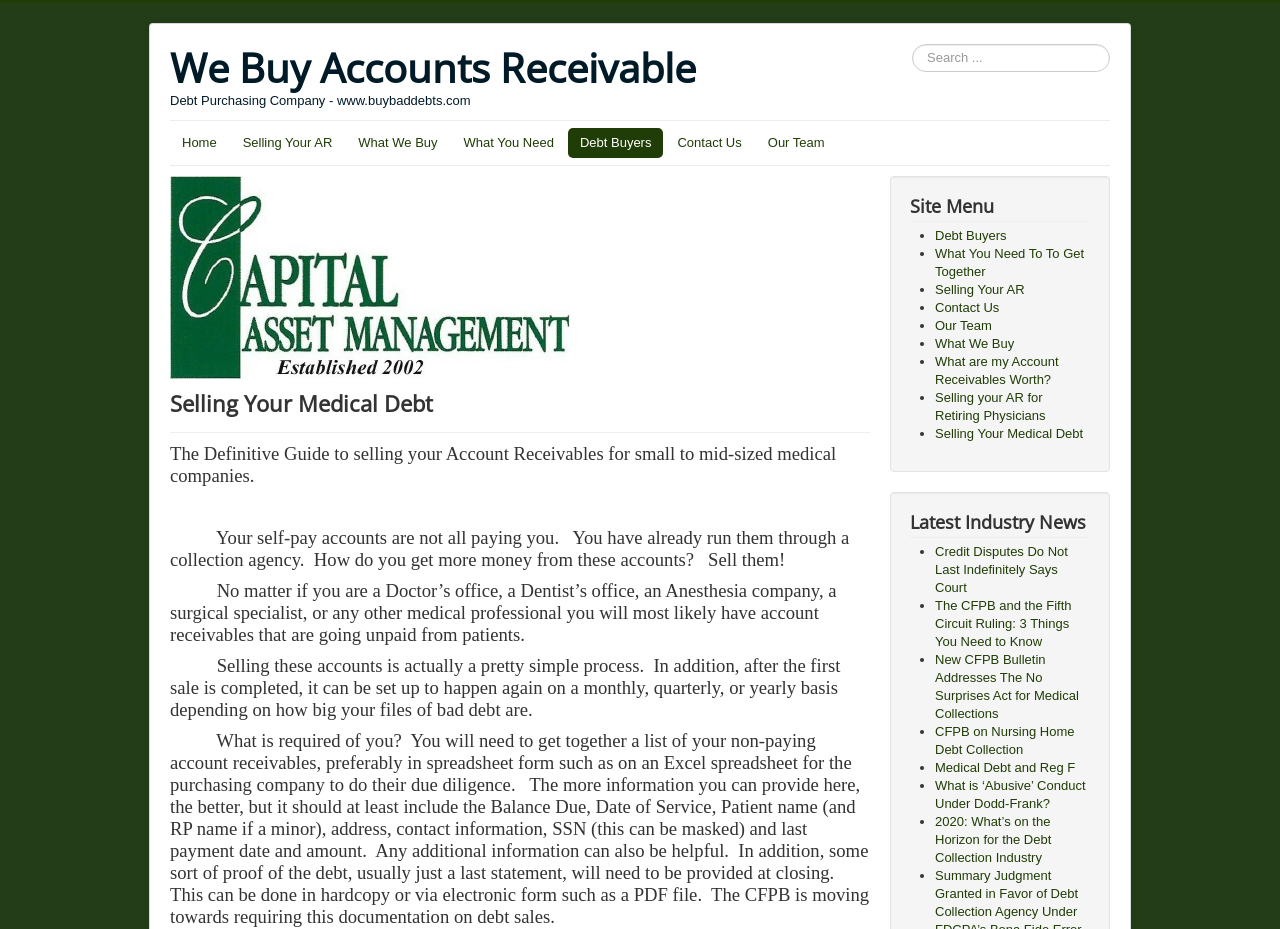Identify the bounding box coordinates of the area that should be clicked in order to complete the given instruction: "Read the latest industry news". The bounding box coordinates should be four float numbers between 0 and 1, i.e., [left, top, right, bottom].

[0.711, 0.551, 0.852, 0.579]